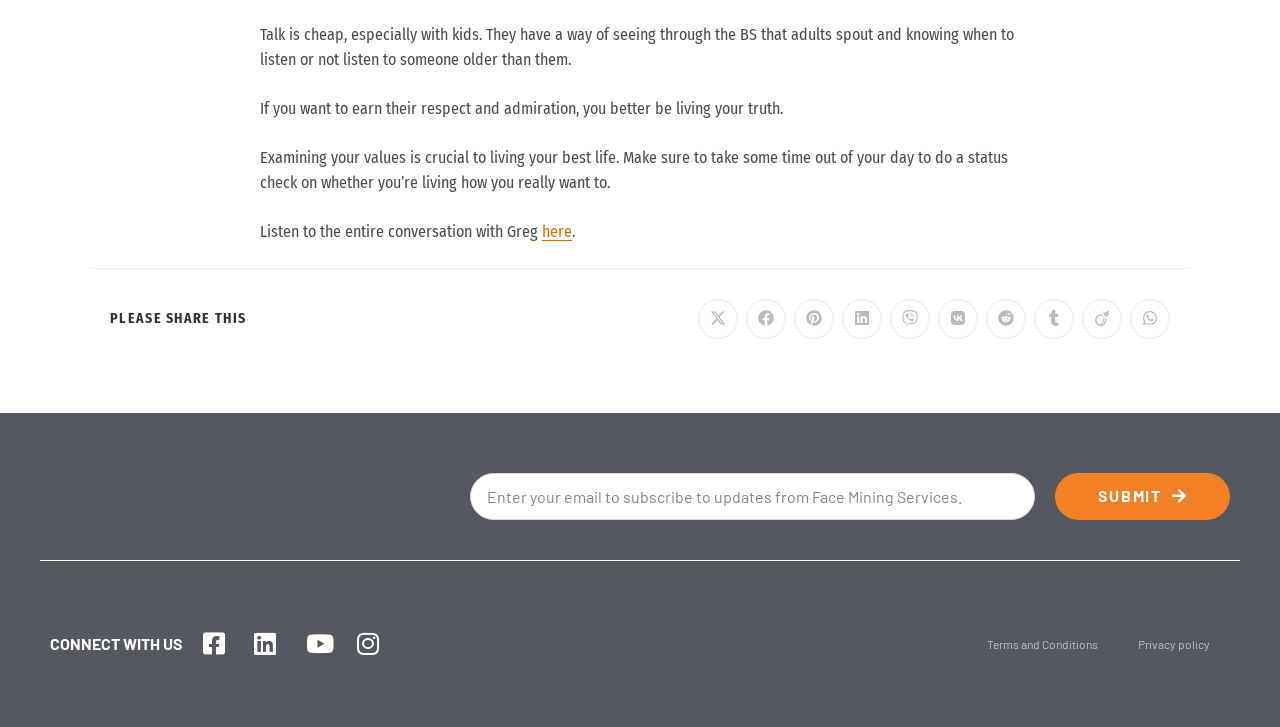Locate the bounding box coordinates of the element that should be clicked to execute the following instruction: "Click the link to listen to the entire conversation with Greg".

[0.203, 0.305, 0.423, 0.331]